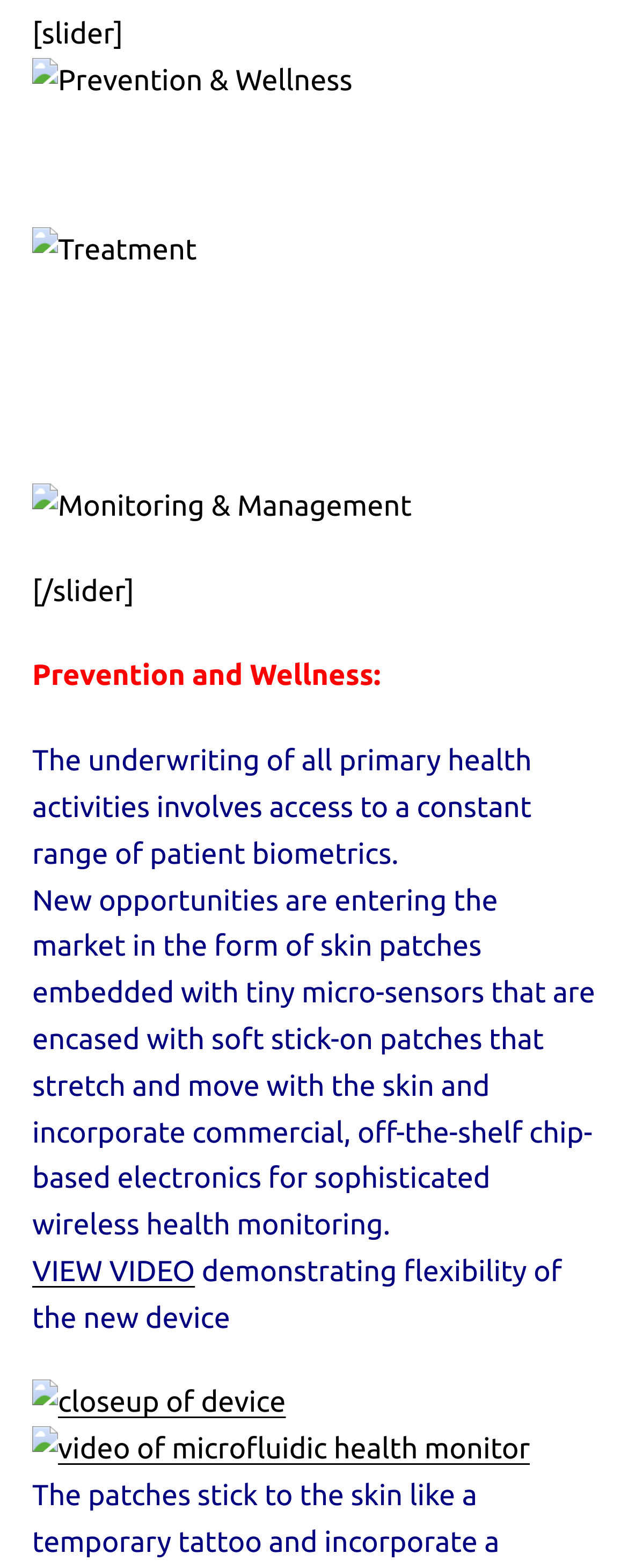Kindly respond to the following question with a single word or a brief phrase: 
What is the purpose of the skin patches mentioned?

Wireless health monitoring